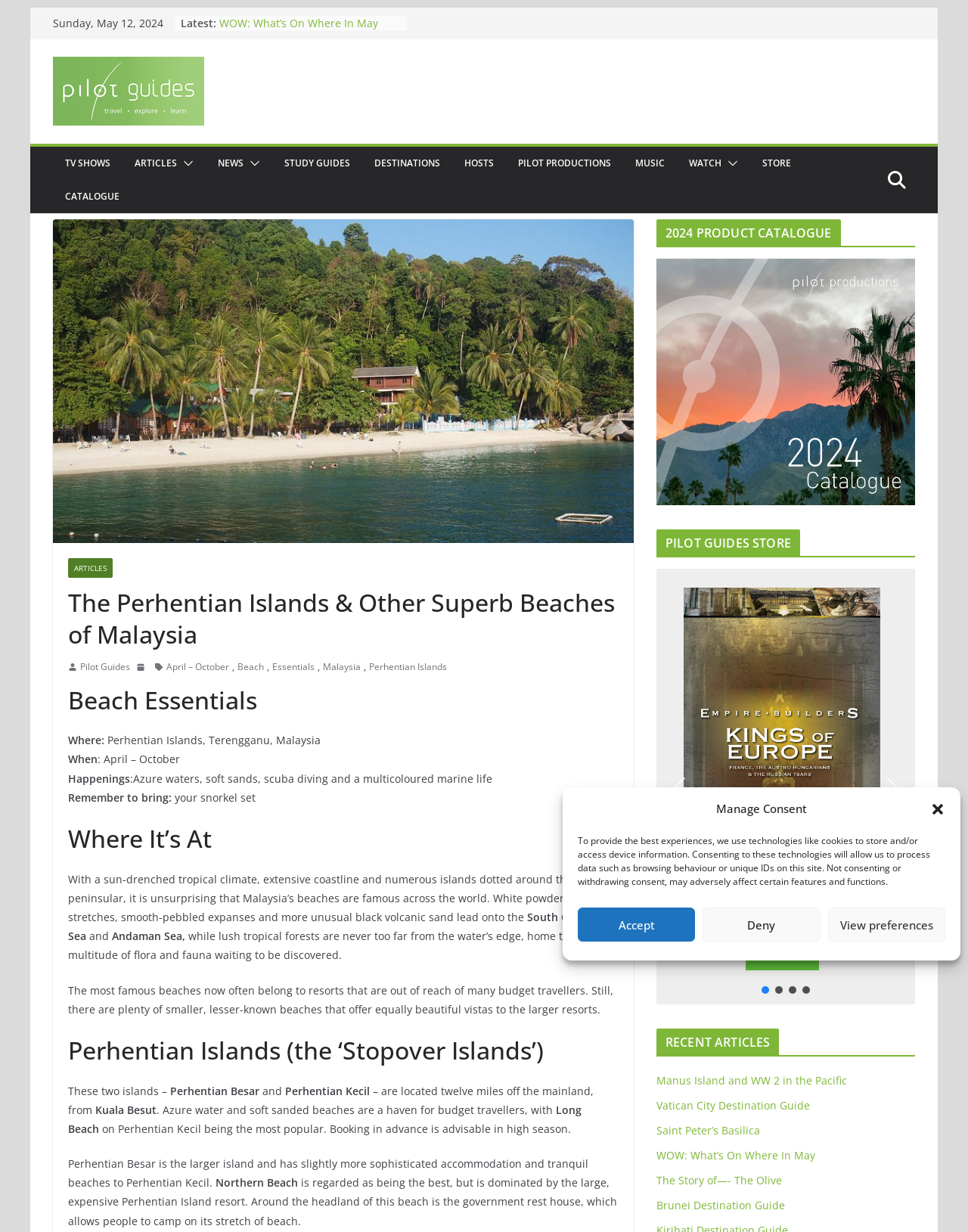Please identify the bounding box coordinates of the clickable element to fulfill the following instruction: "Click on the 'Contact' link". The coordinates should be four float numbers between 0 and 1, i.e., [left, top, right, bottom].

None